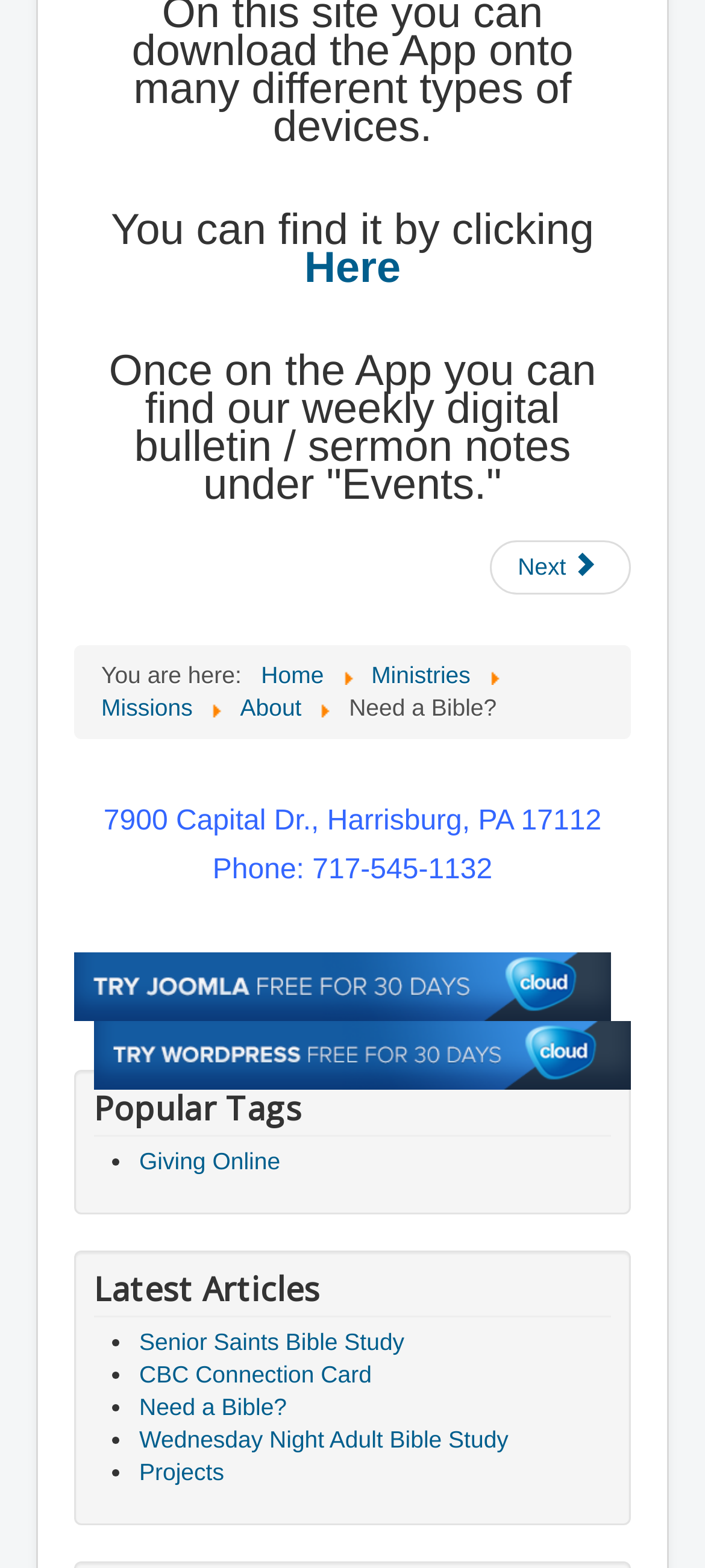Find the bounding box coordinates for the area you need to click to carry out the instruction: "Click on 'Here'". The coordinates should be four float numbers between 0 and 1, indicated as [left, top, right, bottom].

[0.432, 0.156, 0.568, 0.187]